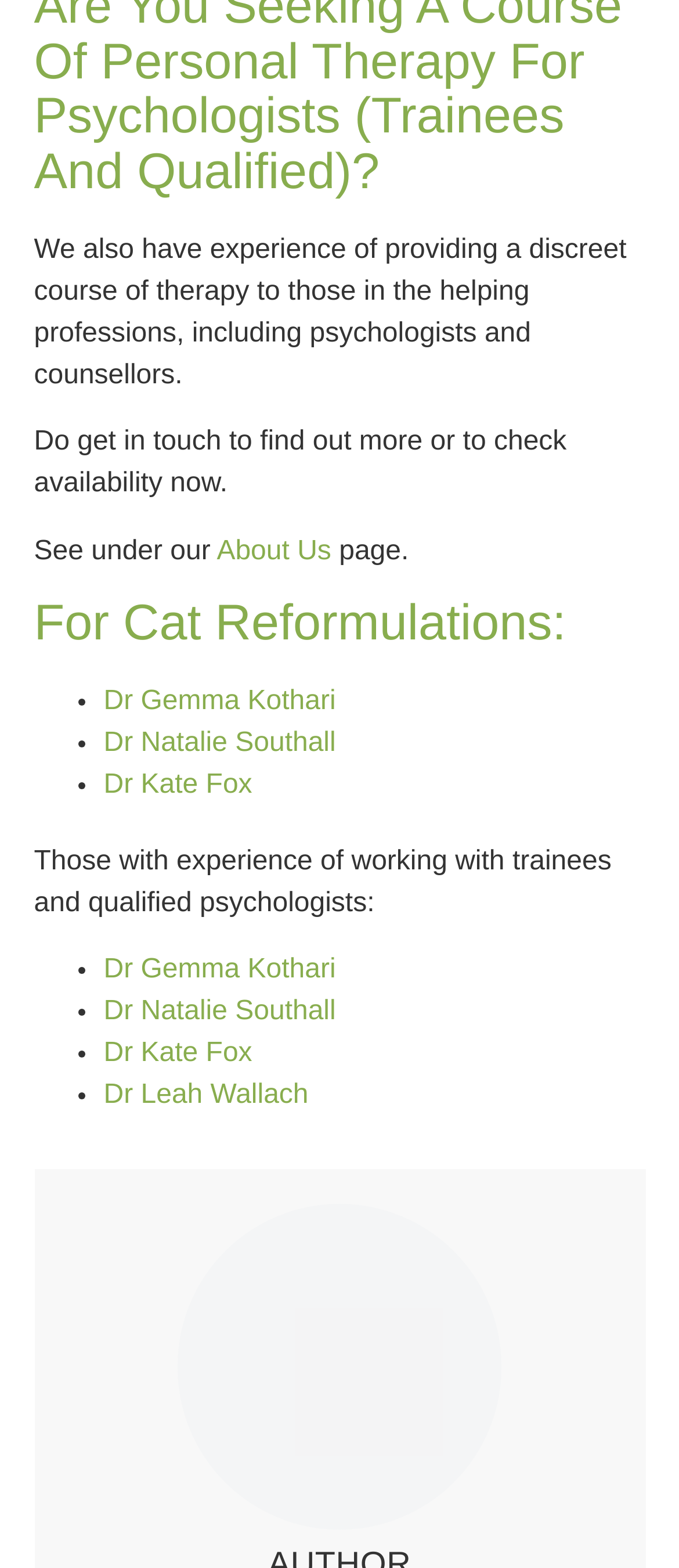By analyzing the image, answer the following question with a detailed response: What is the purpose of the therapy mentioned on the webpage?

The webpage mentions that they provide a discreet course of therapy to those in the helping professions, including psychologists and counsellors, indicating that the purpose of the therapy is to support professionals in the helping professions.